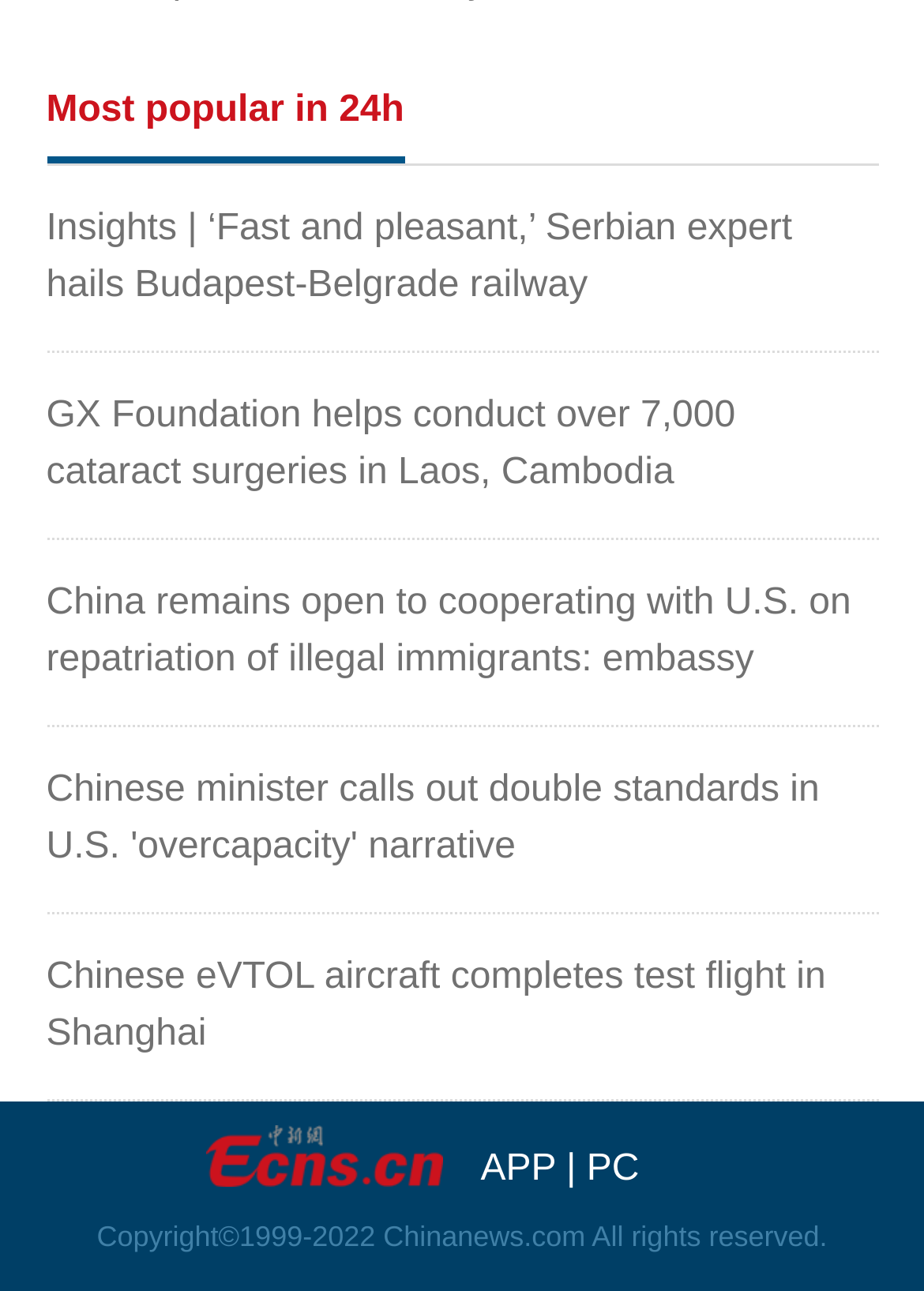Respond to the following query with just one word or a short phrase: 
What is the copyright year range of the website?

1999-2022